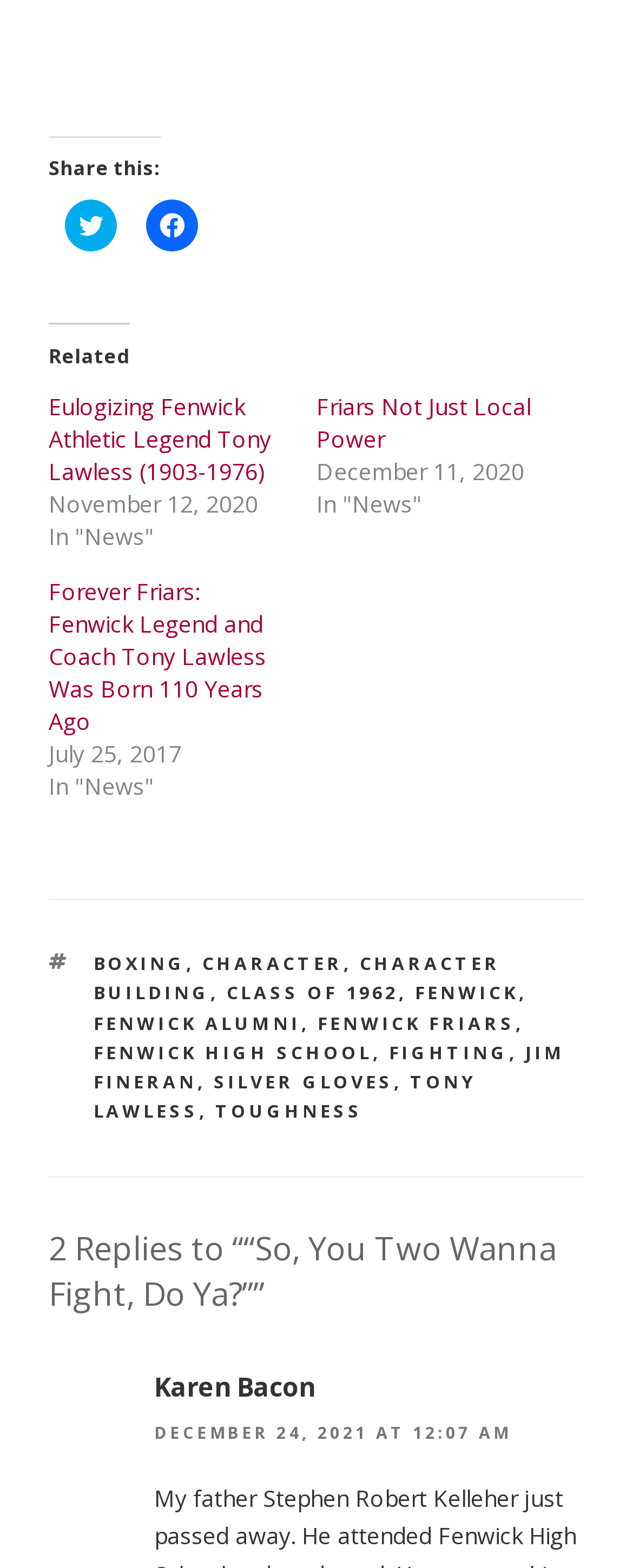What is the title of the shared article?
Kindly give a detailed and elaborate answer to the question.

The title of the shared article can be found in the link with the text 'Eulogizing Fenwick Athletic Legend Tony Lawless (1903-1976)' which is located under the 'Related' heading.